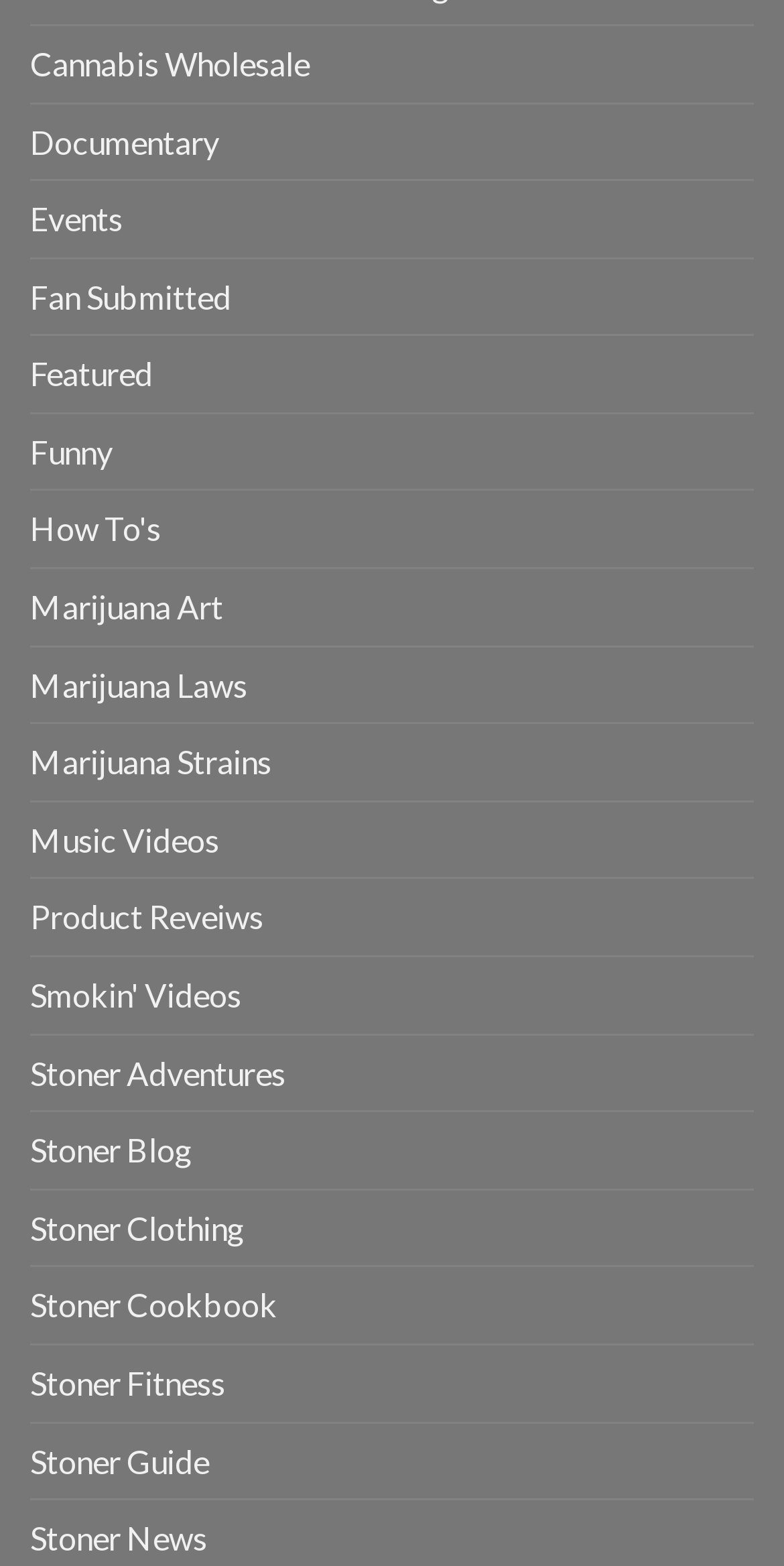Please specify the bounding box coordinates in the format (top-left x, top-left y, bottom-right x, bottom-right y), with all values as floating point numbers between 0 and 1. Identify the bounding box of the UI element described by: Marijuana Art

[0.038, 0.364, 0.285, 0.412]